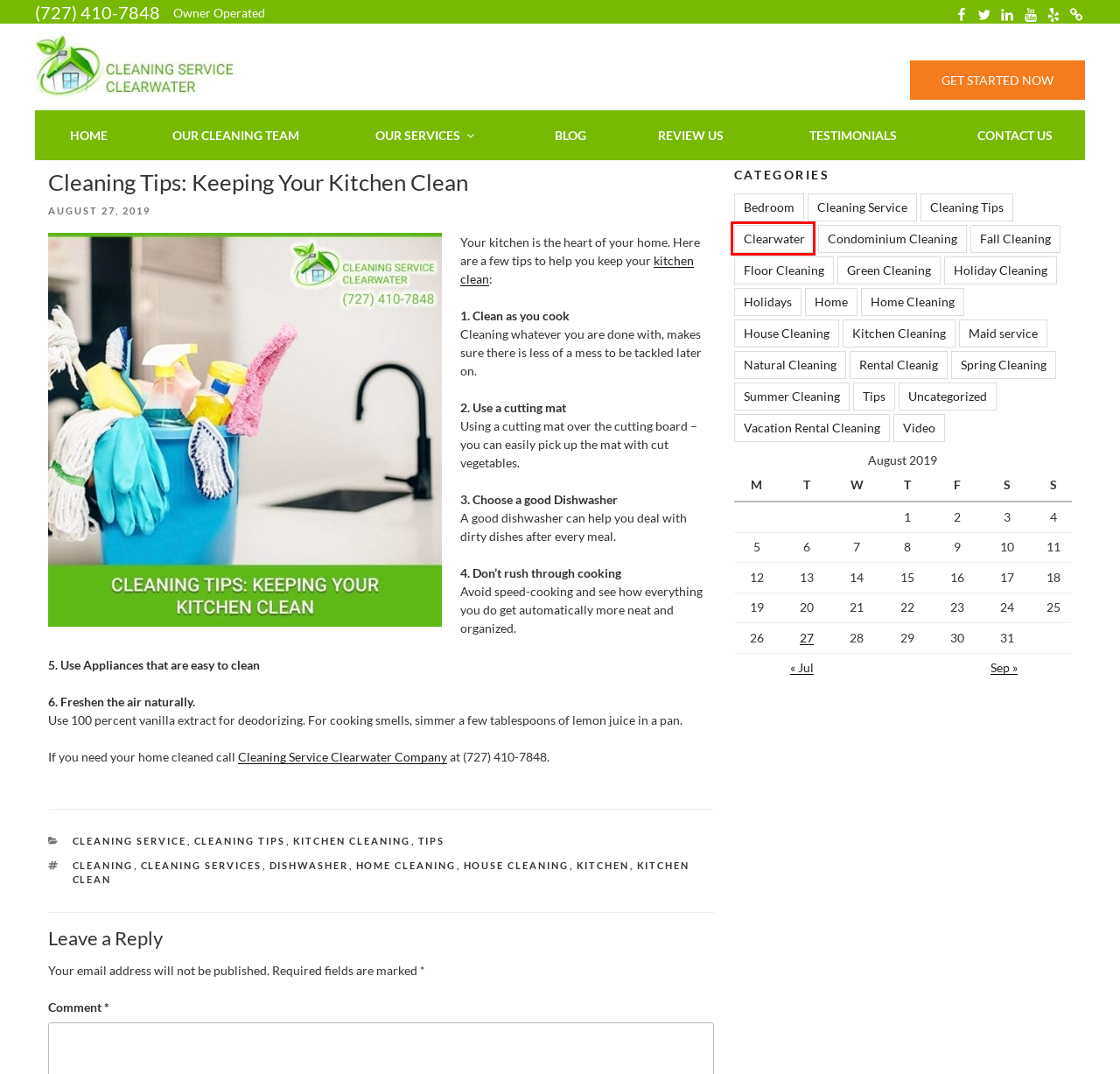Given a screenshot of a webpage with a red bounding box highlighting a UI element, determine which webpage description best matches the new webpage that appears after clicking the highlighted element. Here are the candidates:
A. Green Cleaning Products and Your Home: Part 1
B. House Cleaning Before Getting Back To School - Cleaning Service Clearwater
C. Condominium Cleaning by Cleaning Service of Clearwater - Cleaning Service Clearwater
D. Cleaning A House Suffering From Child Allergies - Cleaning Service Clearwater
E. Home Cleaning Checklist To See Yourself Through The Summer - Cleaning Service Clearwater
F. Clearwater Cleaning Service Video
G. Our Professional Cleaning Team of Cleaning Service of Clearwater
H. Five Start House Cleaning - Cleaning Service in Clearwater Contact Us

F